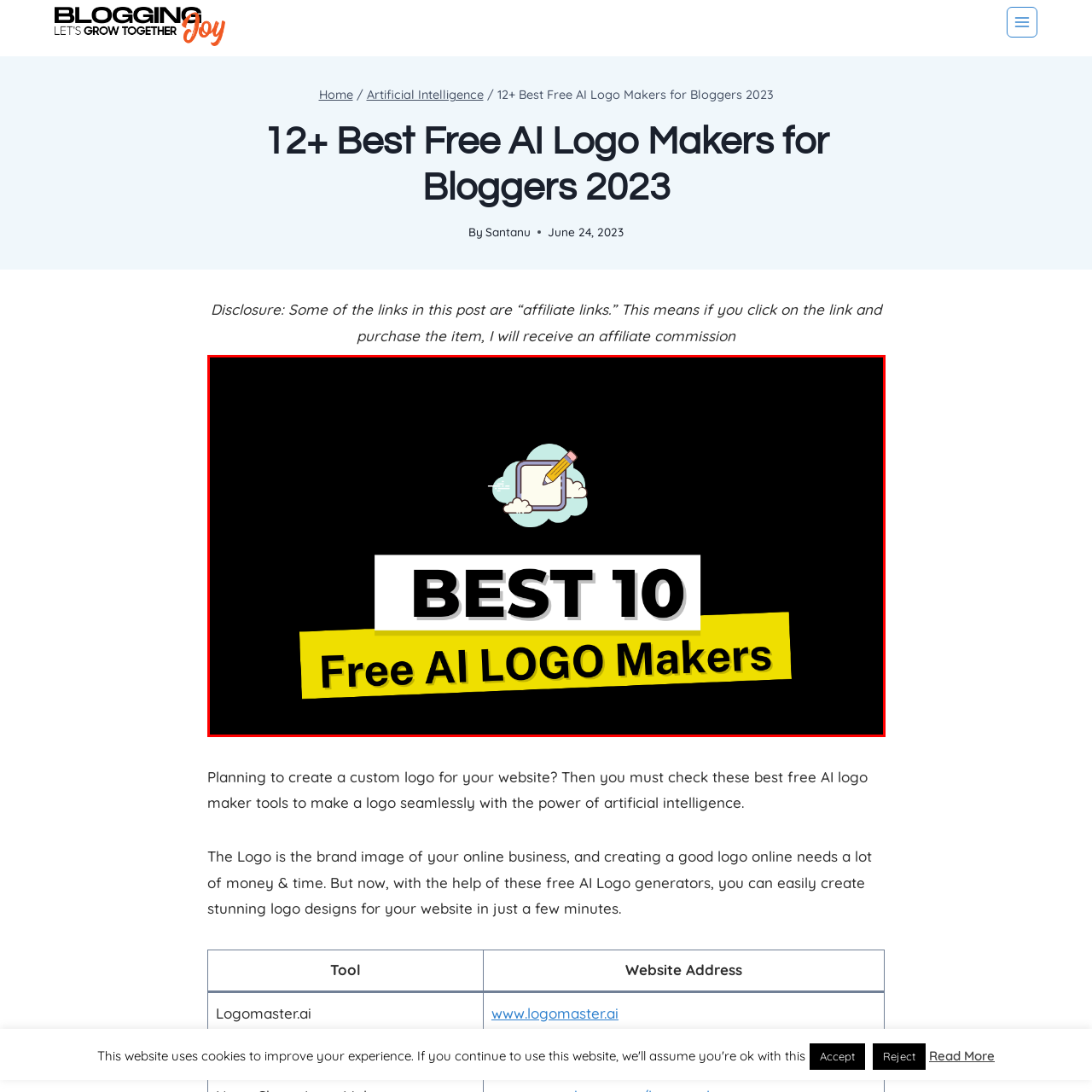Inspect the image bordered by the red bounding box and supply a comprehensive response to the upcoming question based on what you see in the image: What is the purpose of the graphic?

This graphic is likely part of an informative blog post discussing top AI-driven logo makers, aimed at helping bloggers and online businesses create standout logos efficiently.